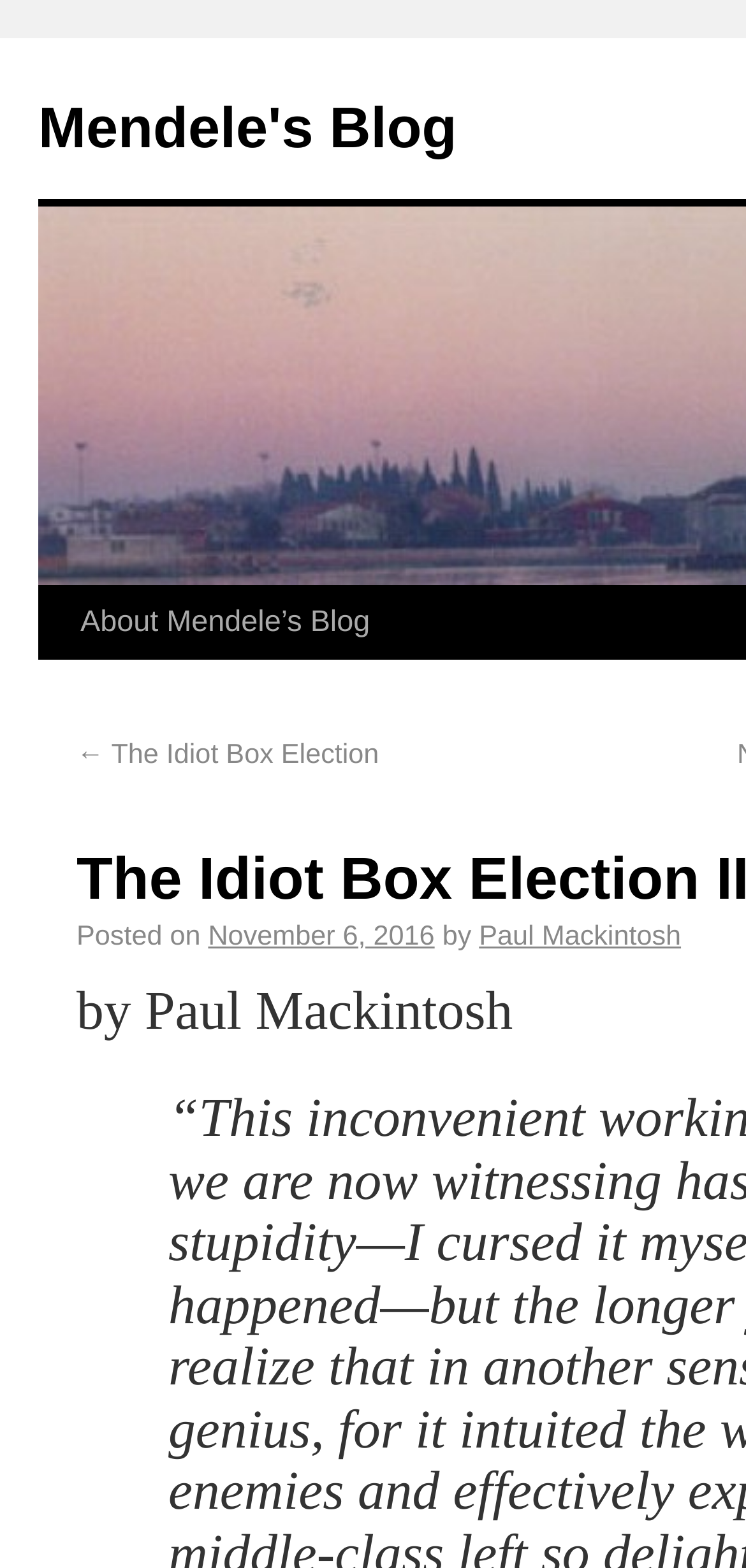Please find and provide the title of the webpage.

The Idiot Box Election II: Keeping it Unreal